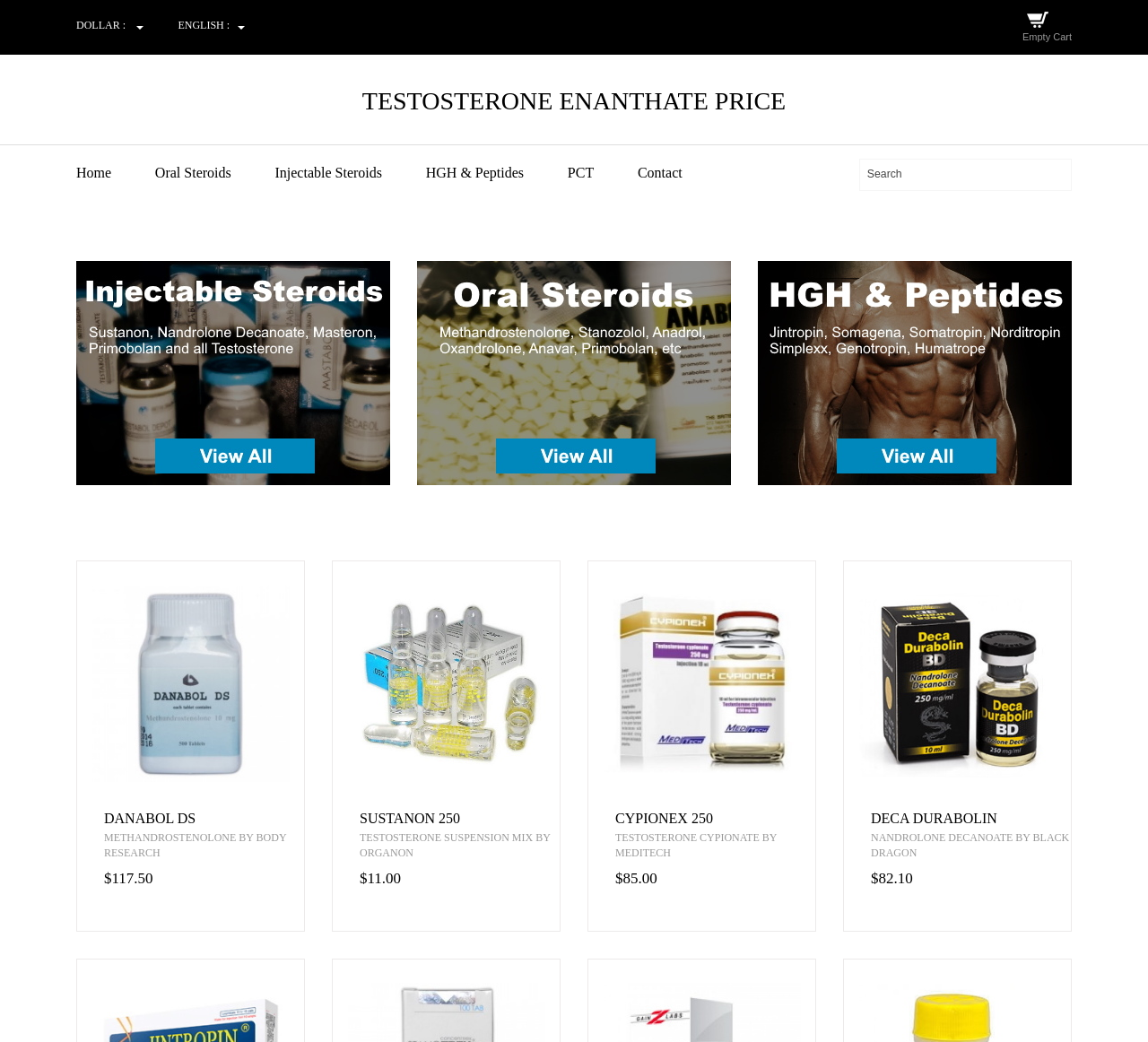Determine and generate the text content of the webpage's headline.

TESTOSTERONE ENANTHATE PRICE